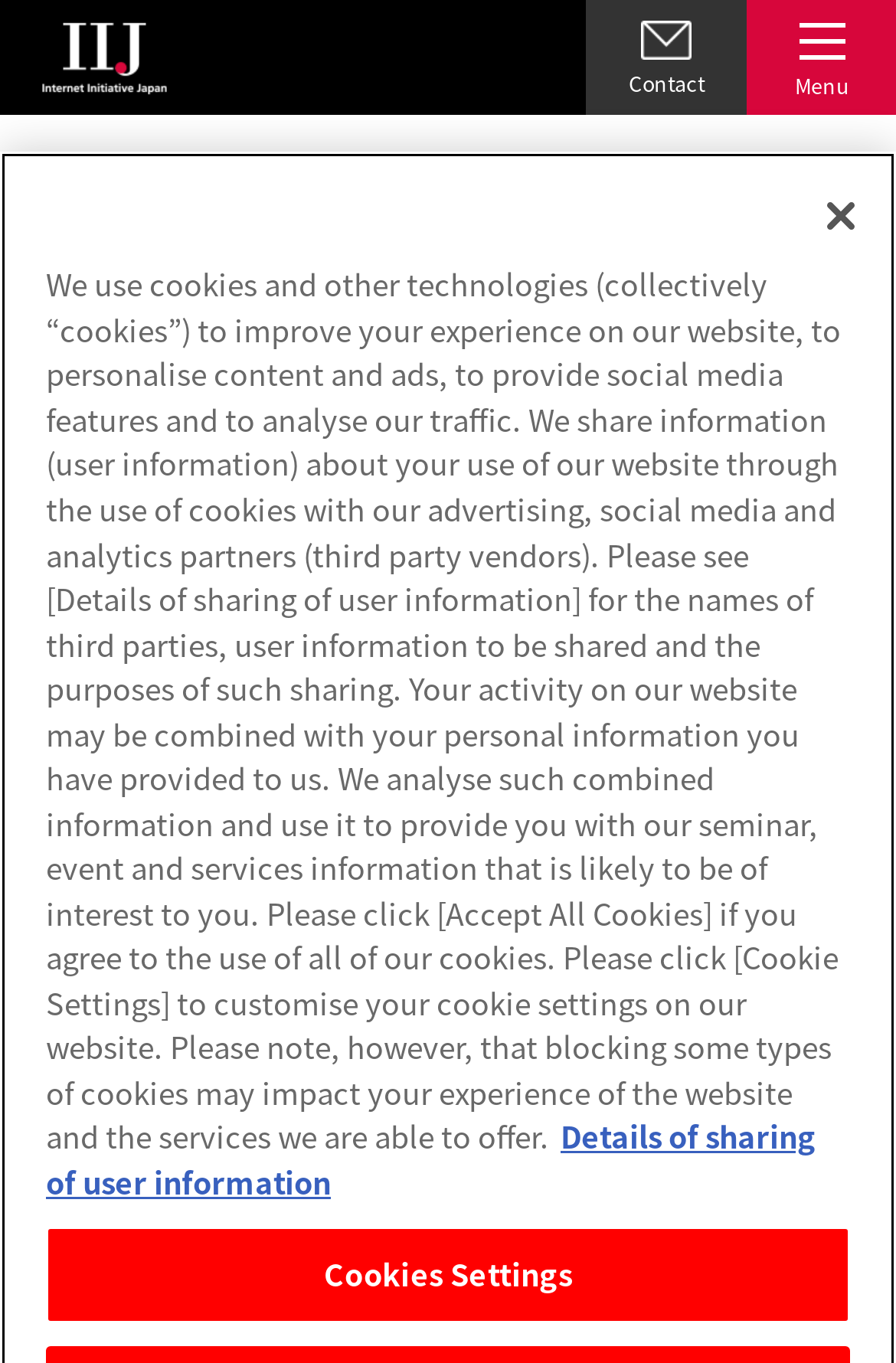From the details in the image, provide a thorough response to the question: How many companies are involved in the achievement?

I found the number of companies involved in the achievement by looking at the text 'Multifeed, IIJ & NTT Com Achieve Asia’s First Internet-exchange Interconnection using 400 Gigabit Ethernet' which mentions three companies: Multifeed, IIJ, and NTT Com.